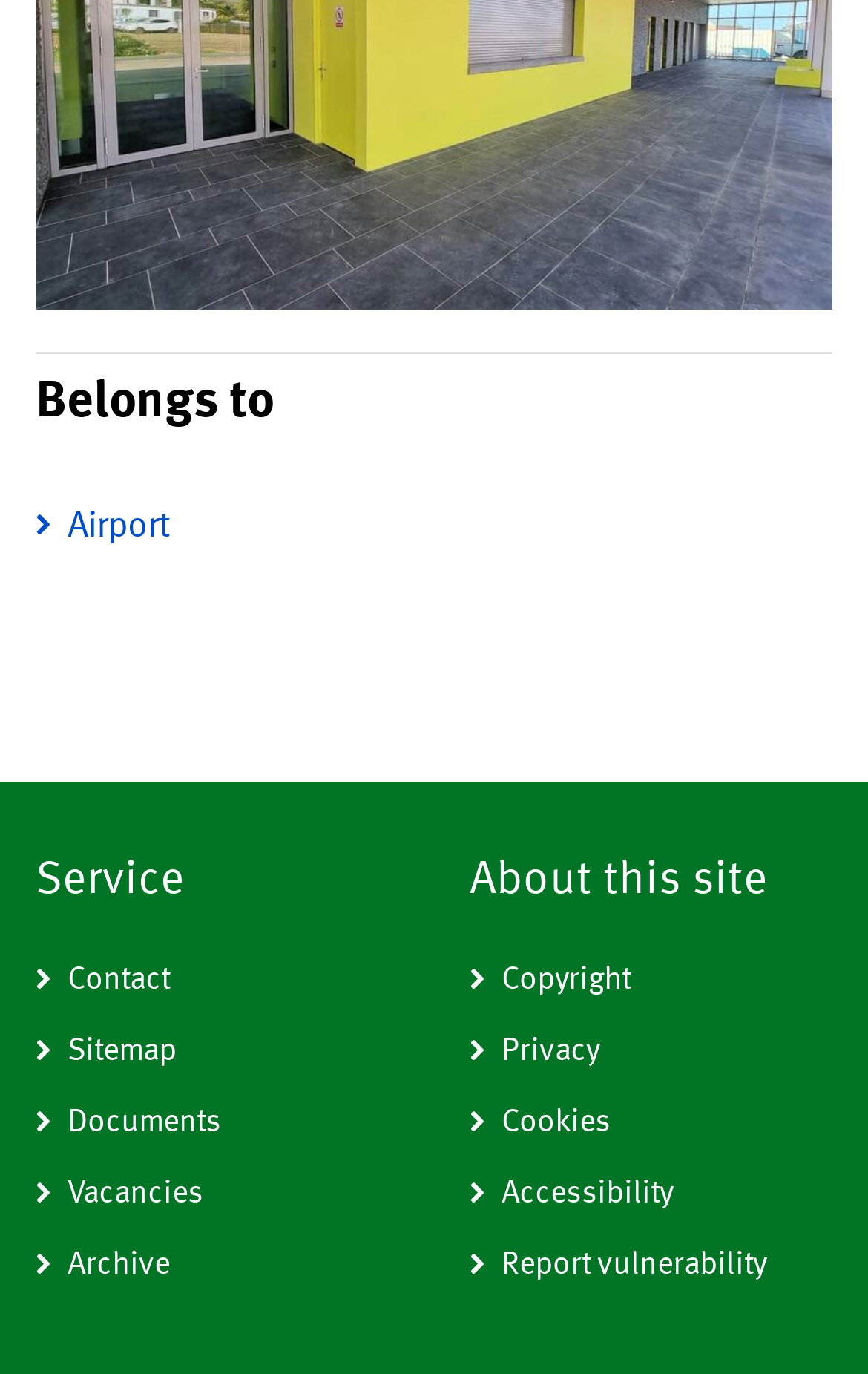Bounding box coordinates are specified in the format (top-left x, top-left y, bottom-right x, bottom-right y). All values are floating point numbers bounded between 0 and 1. Please provide the bounding box coordinate of the region this sentence describes: Cookies

[0.541, 0.792, 0.959, 0.844]